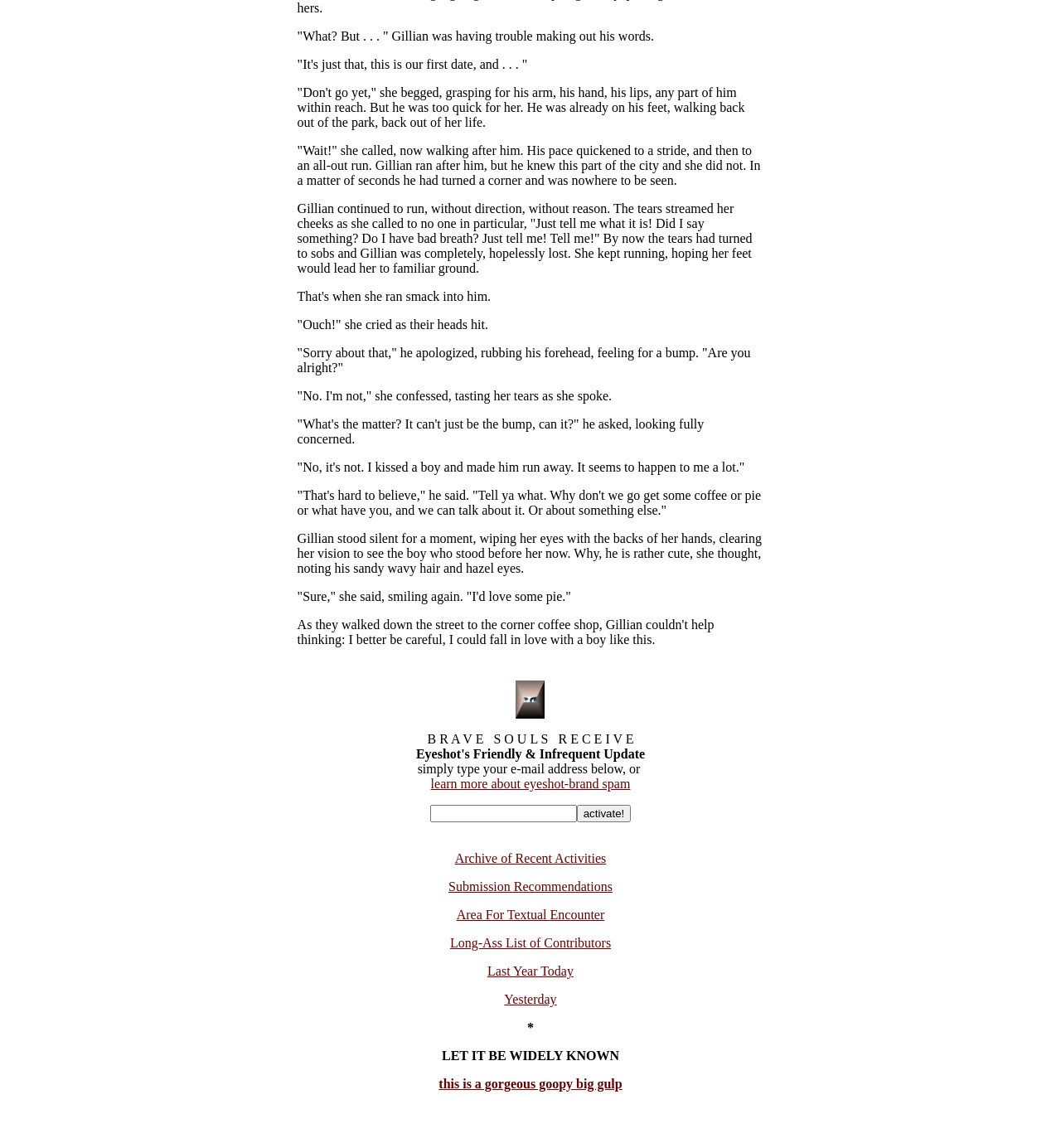Refer to the screenshot and give an in-depth answer to this question: What is the text of the StaticText element at the bottom of the page?

I found a StaticText element with the text 'LET IT BE WIDELY KNOWN' which is located at the bottom of the page.